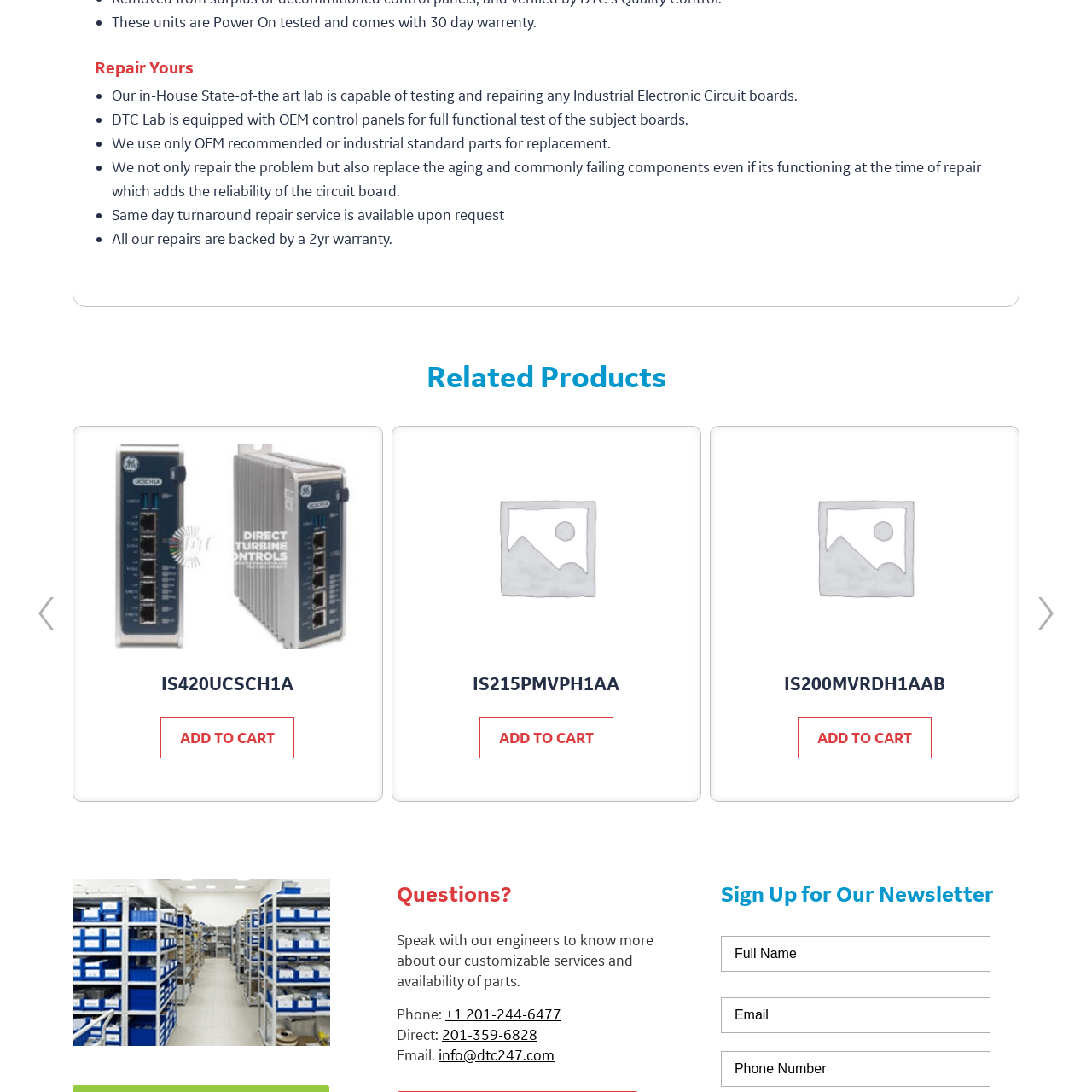Thoroughly describe the contents of the image enclosed in the red rectangle.

The image features a technical diagram labeled "IS200EDFFH1A," indicating a specific electronic component or module associated with industrial electronic systems. This likely pertains to the context of equipment repair and maintenance, emphasizing the precision and detail involved in the functionality of the item. The accompanying caption outlines the product's relevance in a professional setting, where reliable performance and adherence to standards are critical. The inclusion of the label suggests it's part of a catalog or listing for related industrial electronic components, reinforcing the technical nature of the information being presented.